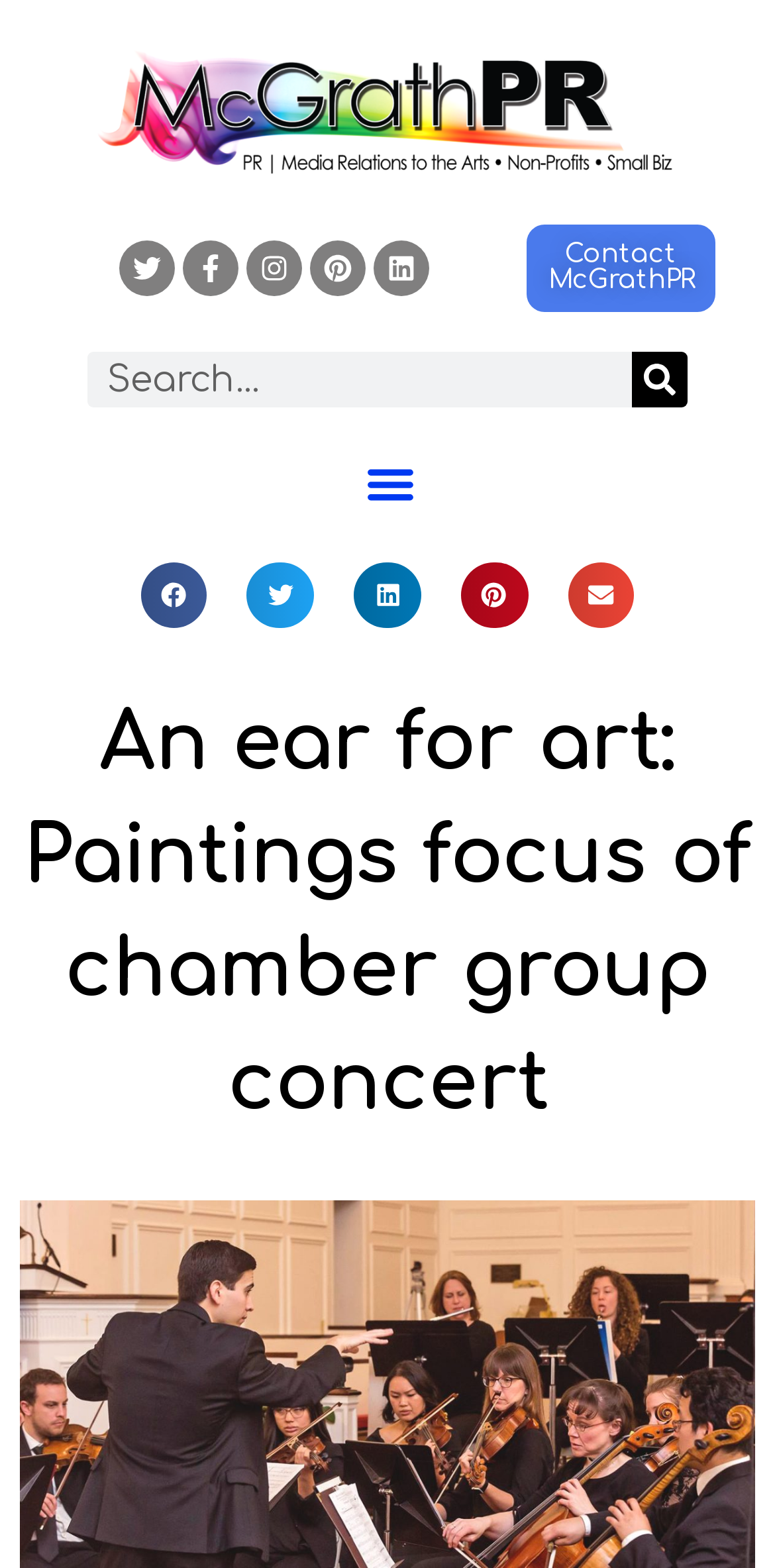Specify the bounding box coordinates of the element's region that should be clicked to achieve the following instruction: "Contact McGrathPR". The bounding box coordinates consist of four float numbers between 0 and 1, in the format [left, top, right, bottom].

[0.68, 0.143, 0.922, 0.199]